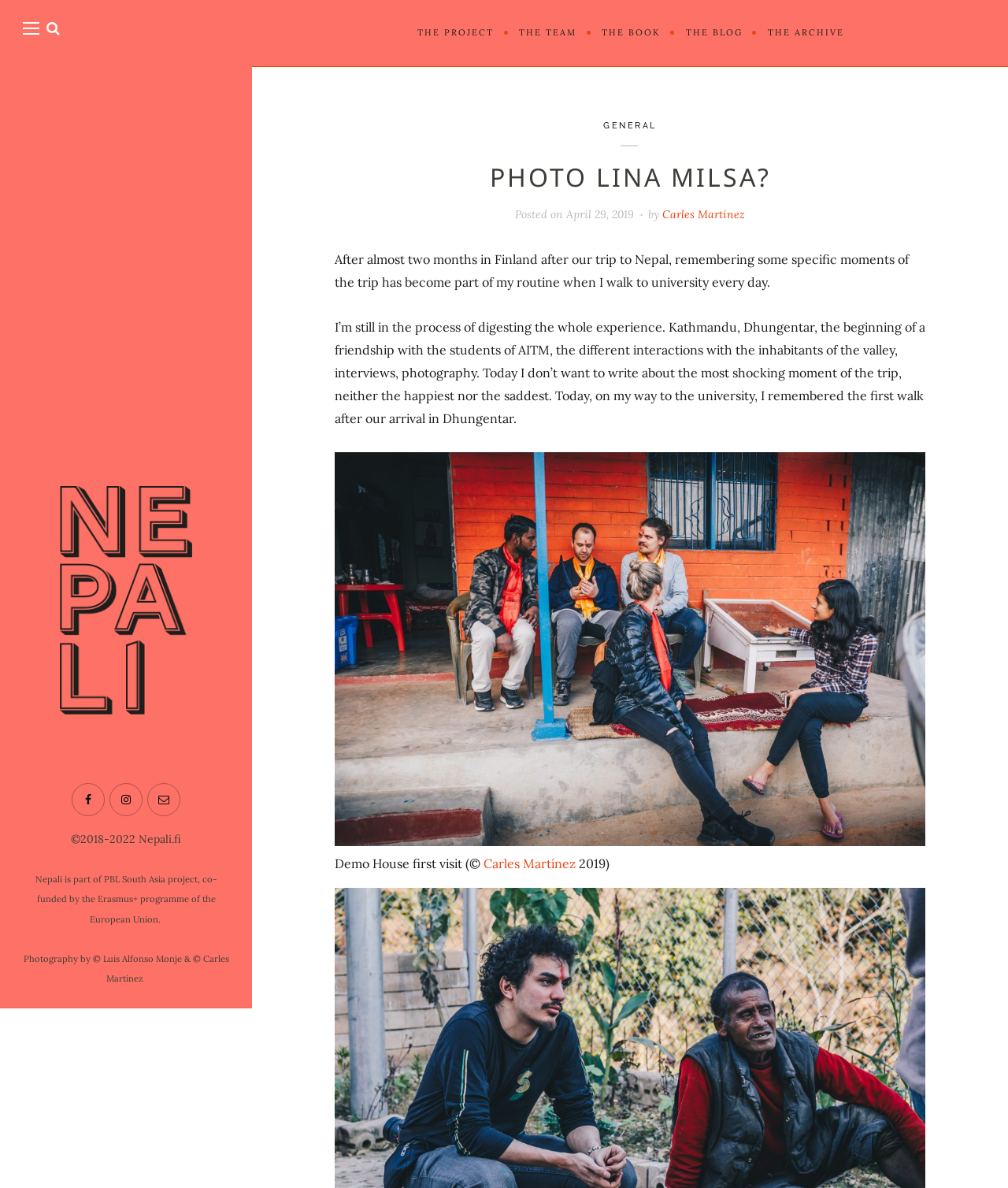What is the date of the post? Using the information from the screenshot, answer with a single word or phrase.

April 29, 2019